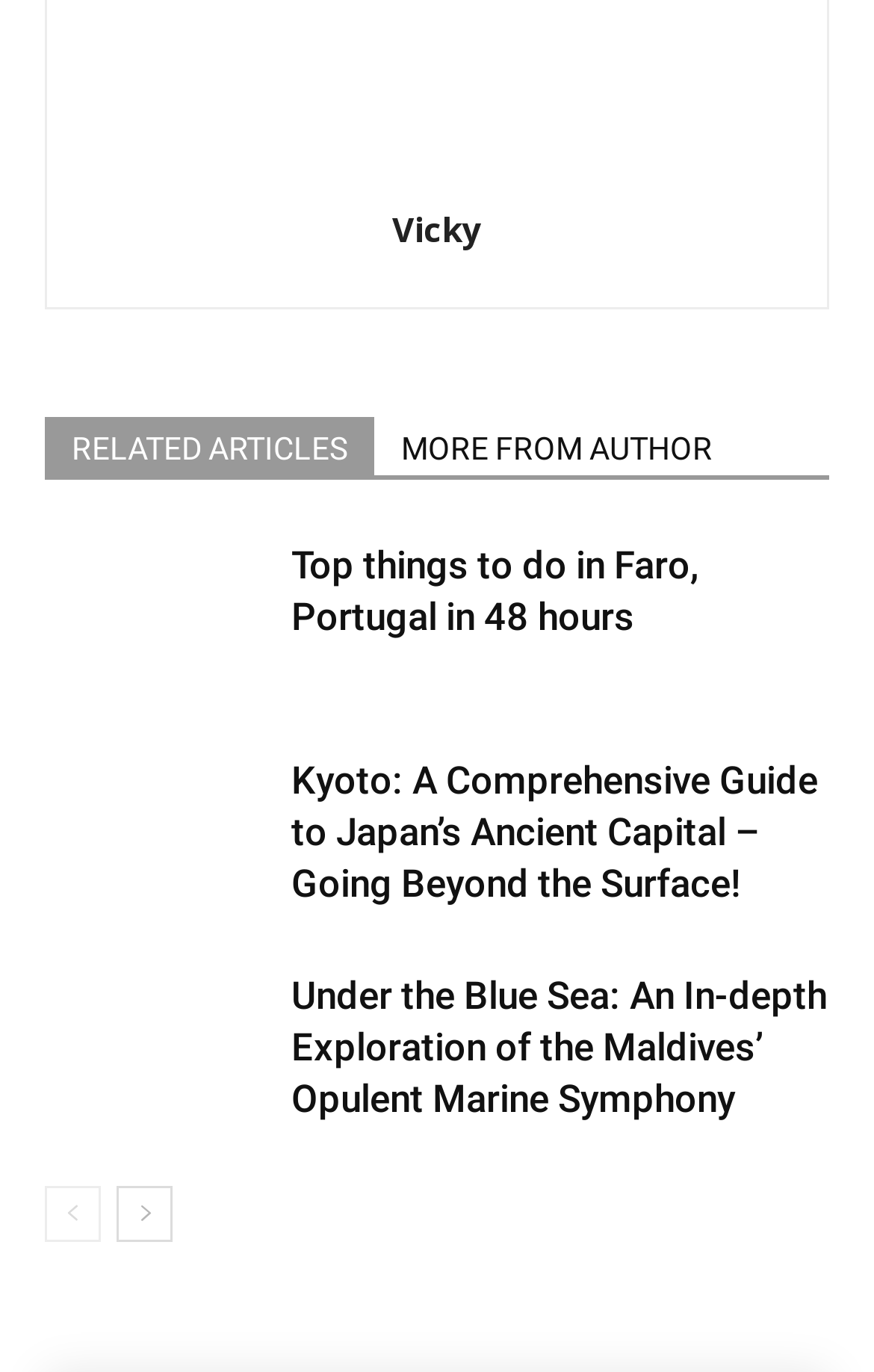Find the bounding box coordinates corresponding to the UI element with the description: "Vicky". The coordinates should be formatted as [left, top, right, bottom], with values as floats between 0 and 1.

[0.449, 0.15, 0.551, 0.183]